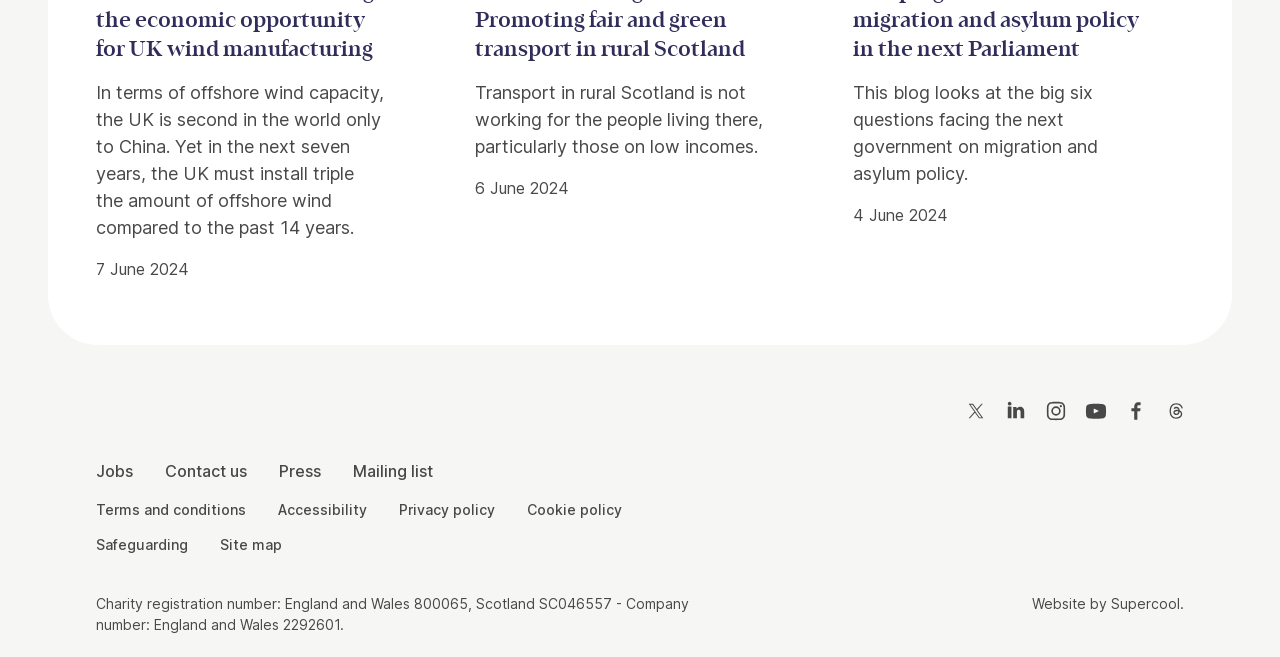What is the date mentioned on the webpage?
Refer to the screenshot and answer in one word or phrase.

6 June 2024